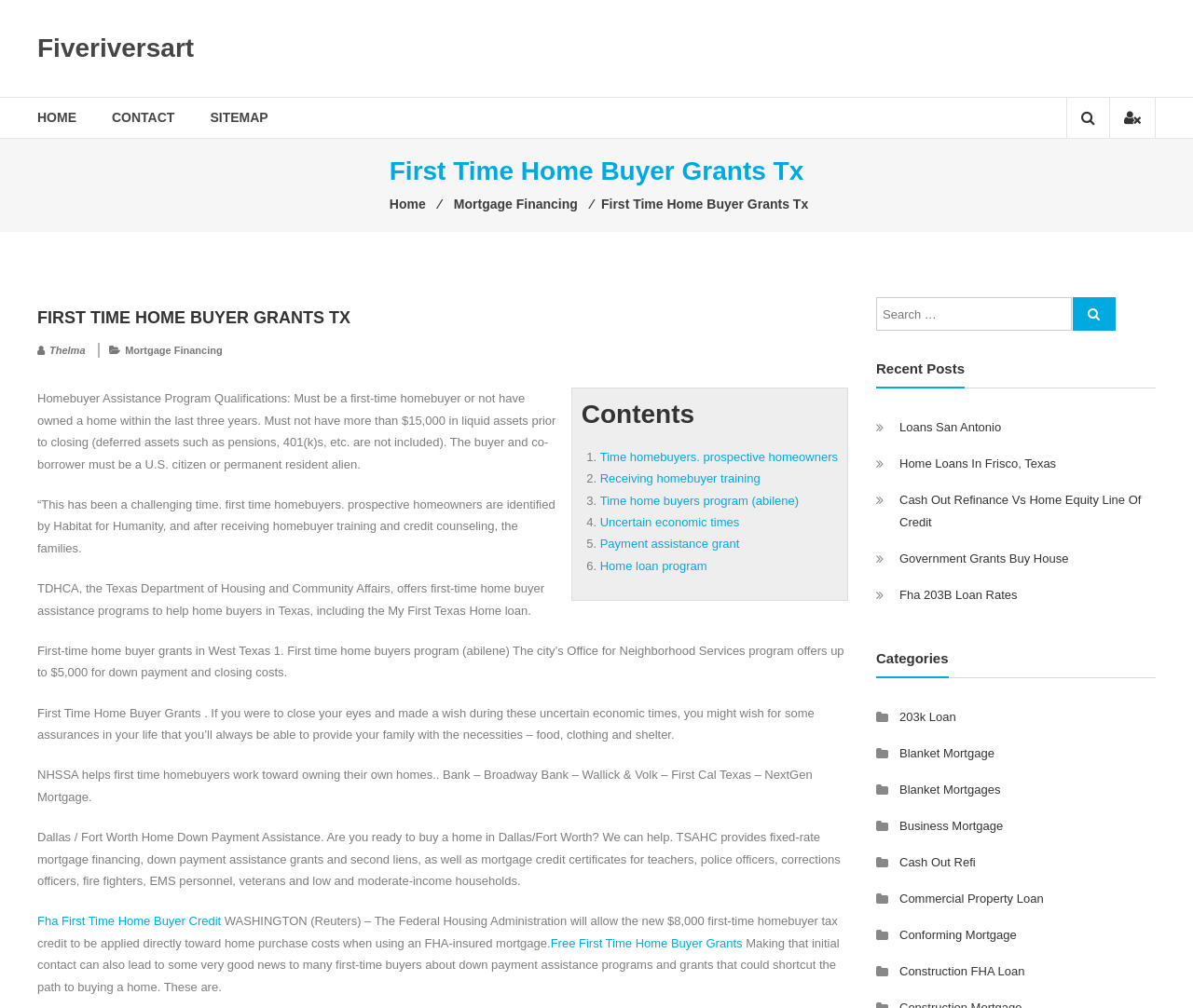Please extract the title of the webpage.

First Time Home Buyer Grants Tx